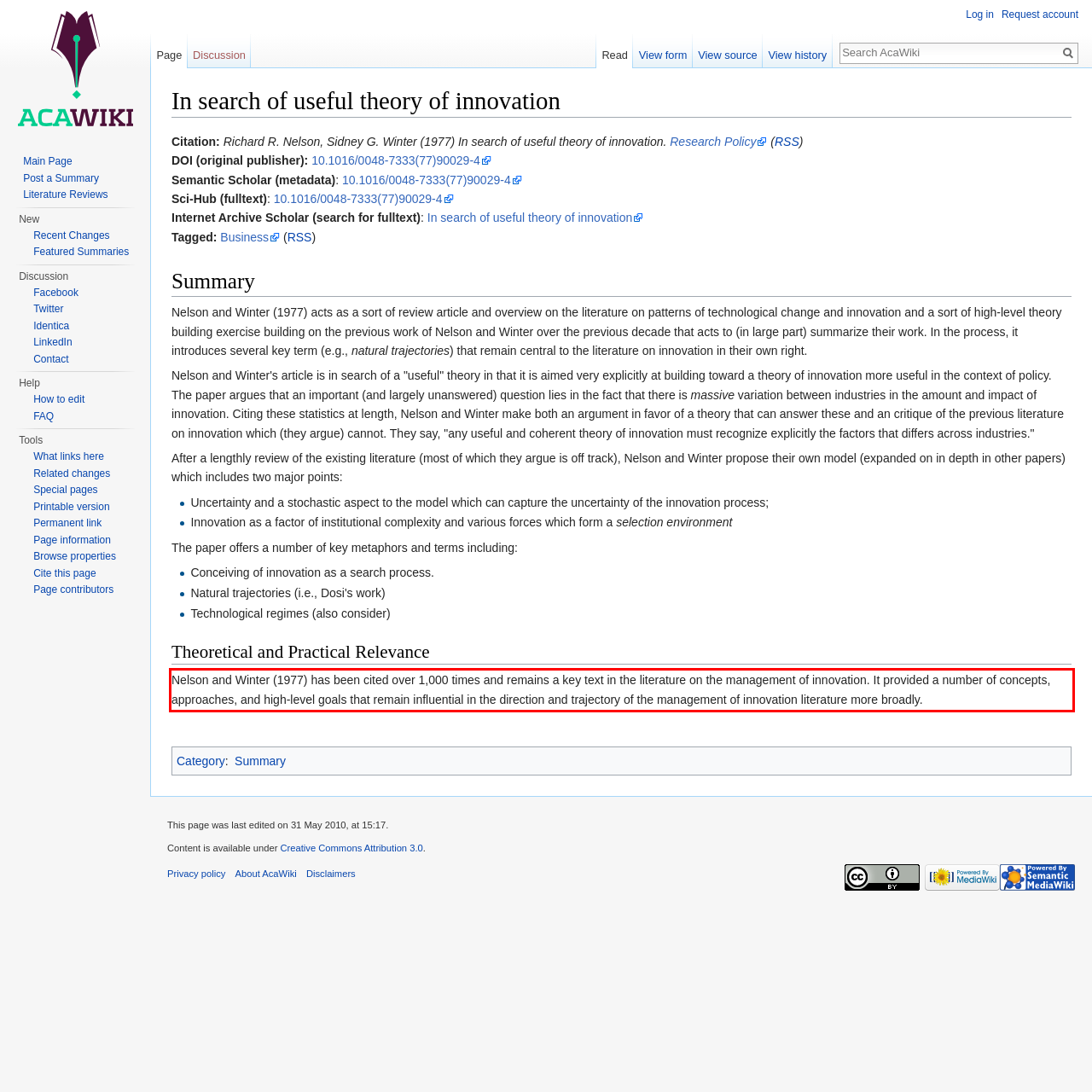Please identify and extract the text content from the UI element encased in a red bounding box on the provided webpage screenshot.

Nelson and Winter (1977) has been cited over 1,000 times and remains a key text in the literature on the management of innovation. It provided a number of concepts, approaches, and high-level goals that remain influential in the direction and trajectory of the management of innovation literature more broadly.